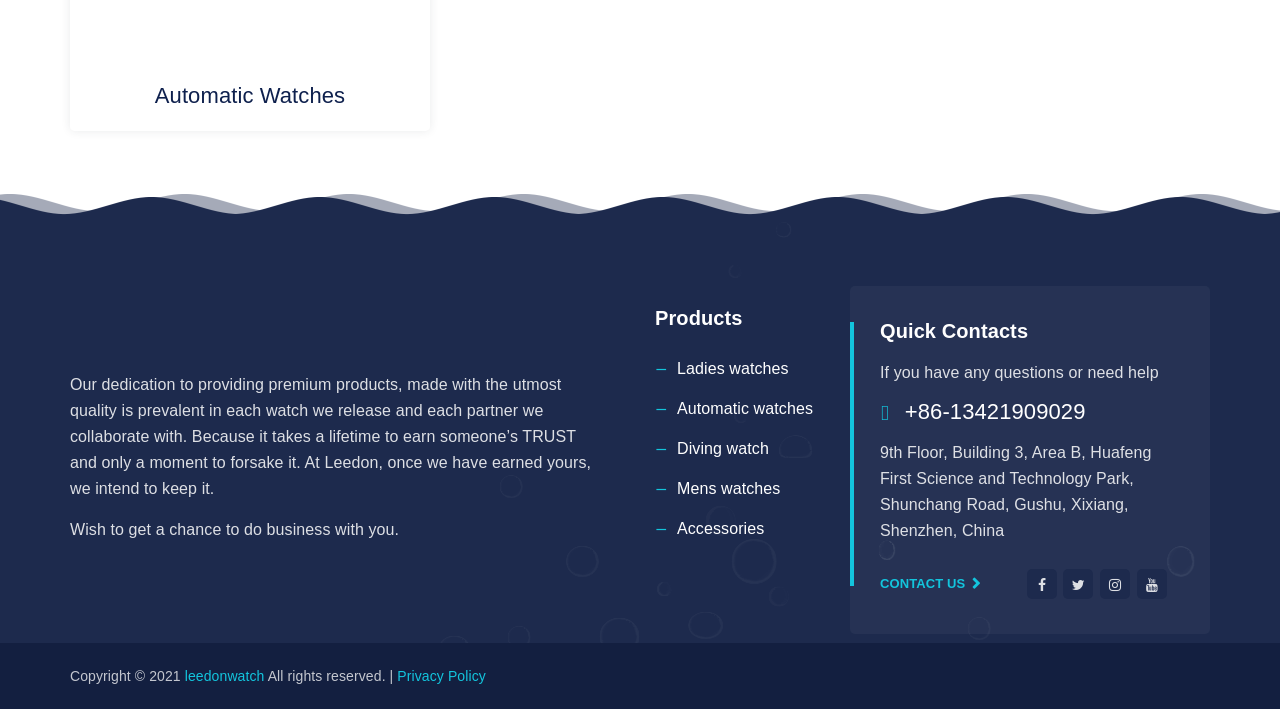What types of watches are listed?
From the details in the image, answer the question comprehensively.

The types of watches listed are Ladies, Automatic, Diving, and Mens, which are mentioned in the link elements with the text ' Ladies watches', ' Automatic watches', ' Diving watch', and ' Mens watches' respectively.